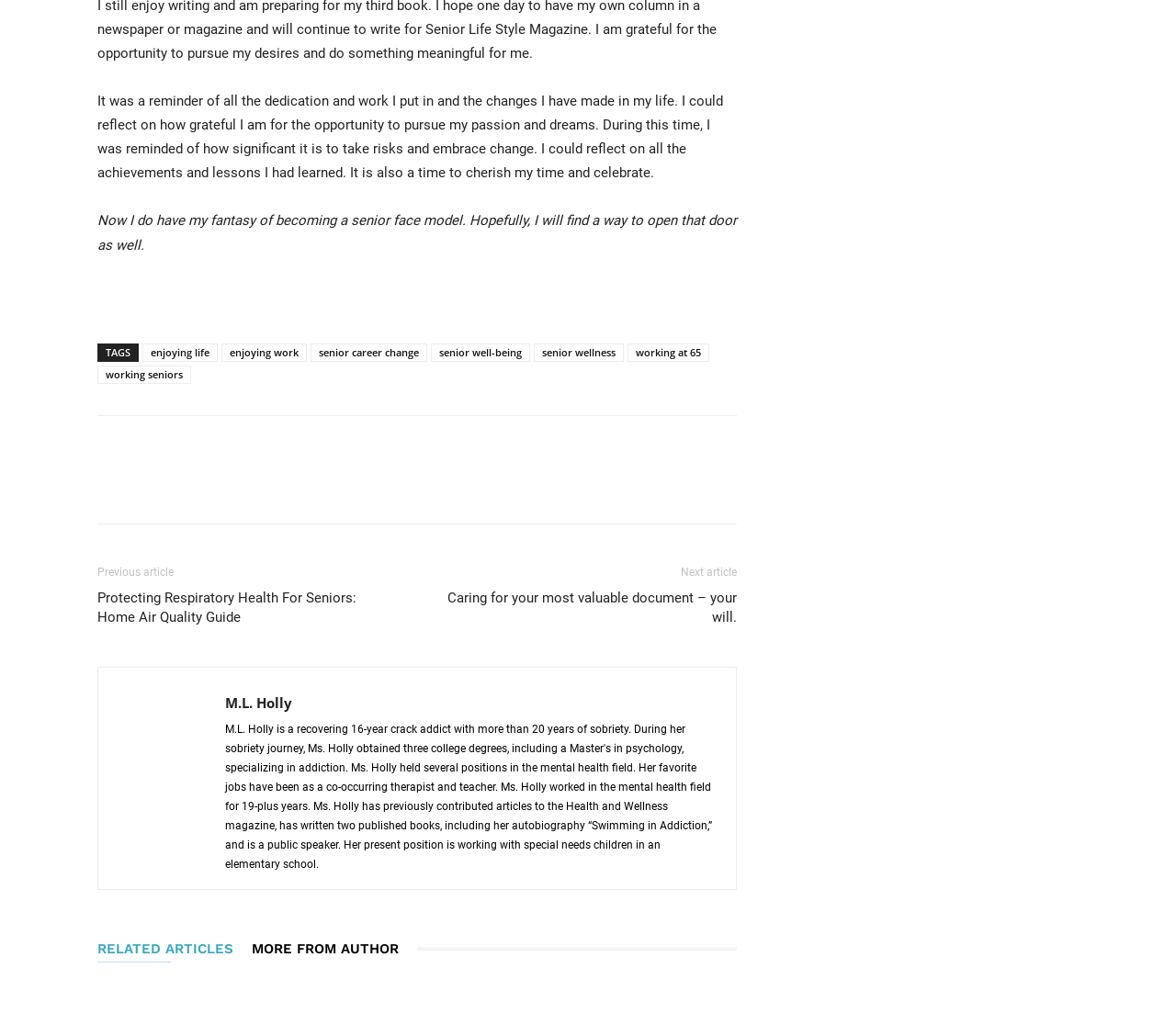Identify the bounding box coordinates of the section that should be clicked to achieve the task described: "Click on 'enjoying life' tag".

[0.121, 0.331, 0.185, 0.349]